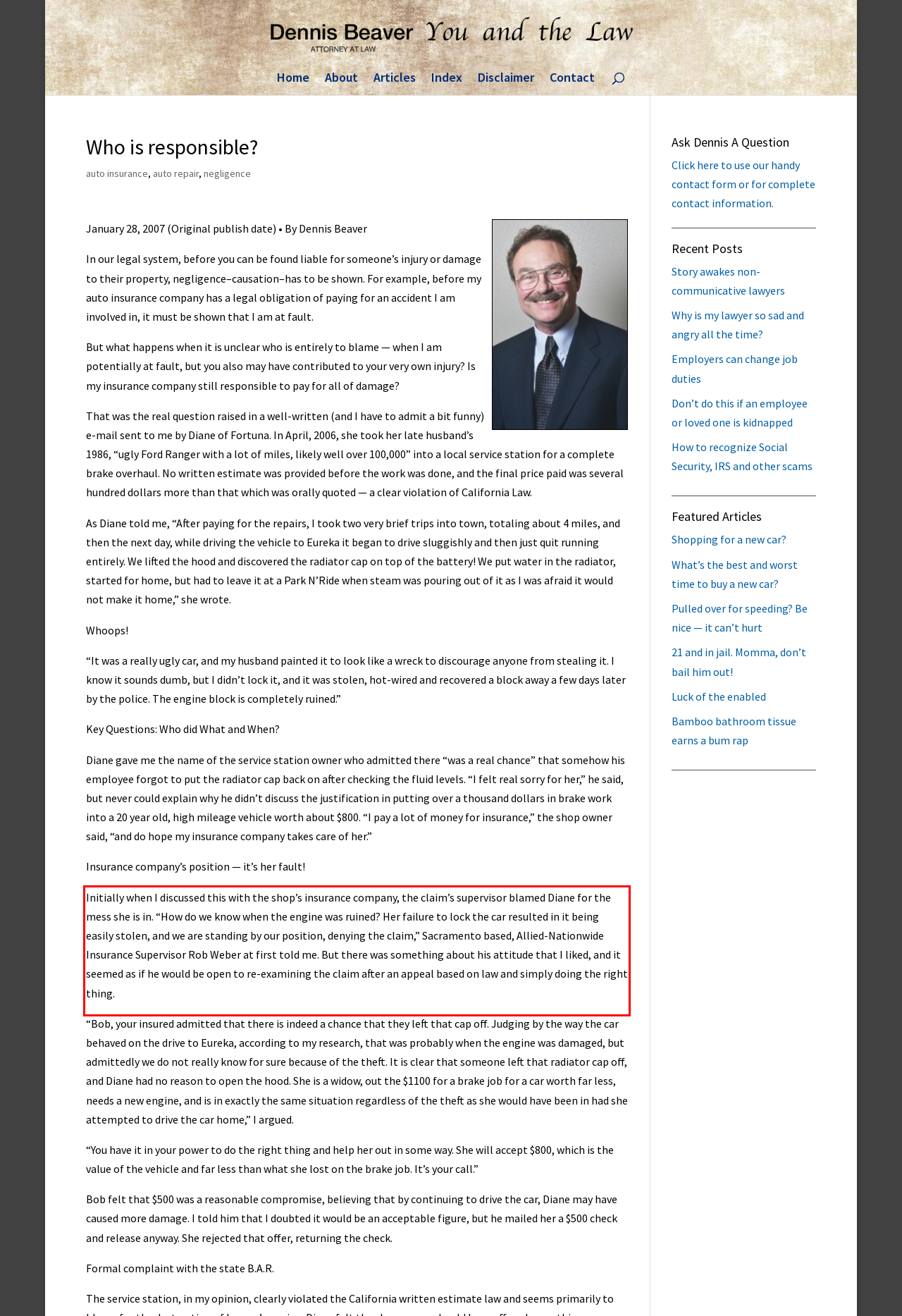You are presented with a screenshot containing a red rectangle. Extract the text found inside this red bounding box.

Initially when I discussed this with the shop’s insurance company, the claim’s supervisor blamed Diane for the mess she is in. “How do we know when the engine was ruined? Her failure to lock the car resulted in it being easily stolen, and we are standing by our position, denying the claim,” Sacramento based, Allied-Nationwide Insurance Supervisor Rob Weber at first told me. But there was something about his attitude that I liked, and it seemed as if he would be open to re-examining the claim after an appeal based on law and simply doing the right thing.